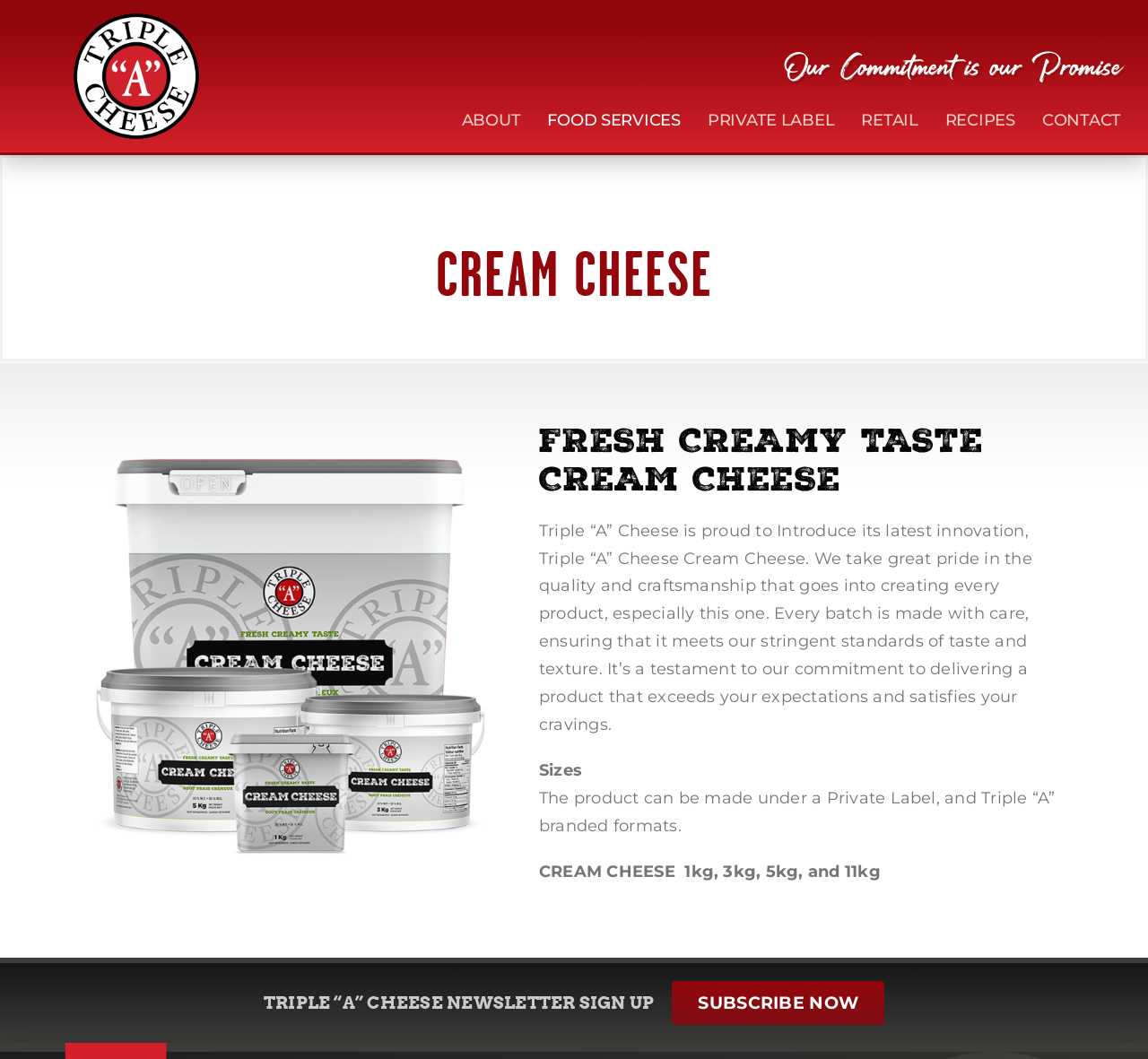What is the purpose of the newsletter sign-up?
Look at the image and respond with a one-word or short-phrase answer.

To receive news from Triple A Cheese